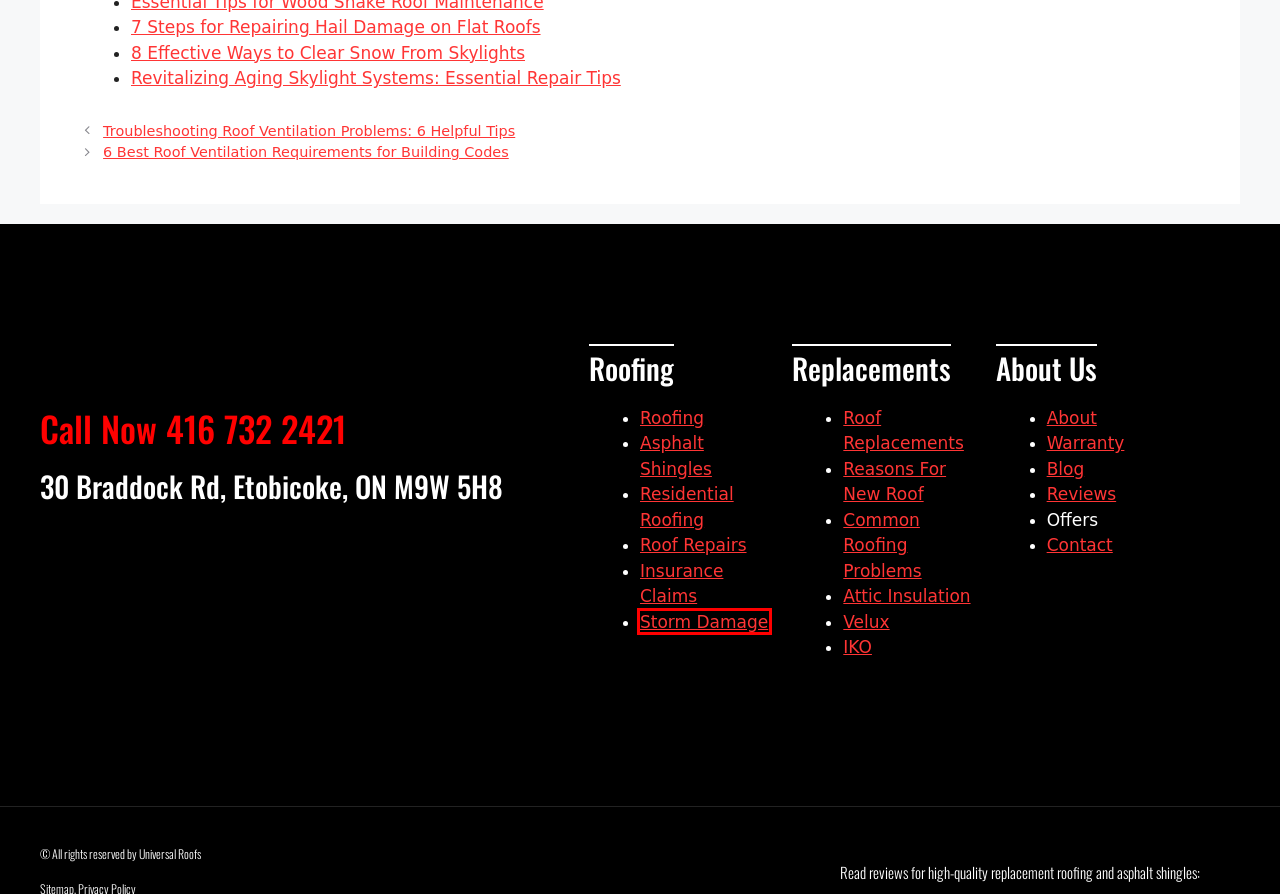With the provided webpage screenshot containing a red bounding box around a UI element, determine which description best matches the new webpage that appears after clicking the selected element. The choices are:
A. Asphalt Shingle Roof - Universal Roofs
B. 8 Effective Ways to Clear Snow From Skylights - Universal Roofs
C. 6 Best Roof Ventilation Requirements for Building Codes - Universal Roofs
D. Roof Shingles - IKO Roofing
E. Reviews - Universal Roofs
F. Rigid Skylights - Universal Roofs
G. Residential Skylights - Universal Roofs
H. Flat Roofing - Universal Roofs

F